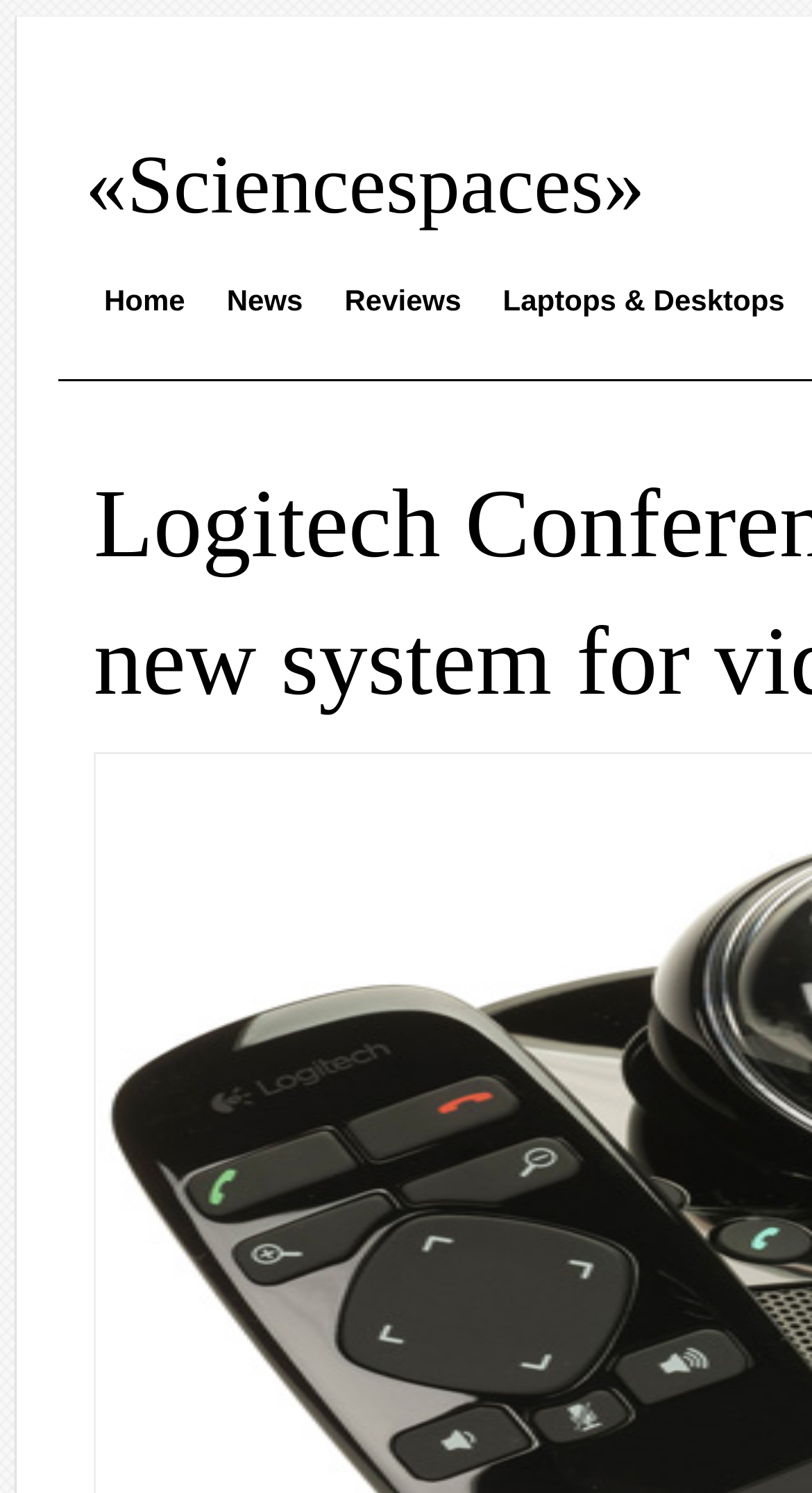Bounding box coordinates are given in the format (top-left x, top-left y, bottom-right x, bottom-right y). All values should be floating point numbers between 0 and 1. Provide the bounding box coordinate for the UI element described as: Laptops & Desktops

[0.606, 0.181, 0.979, 0.223]